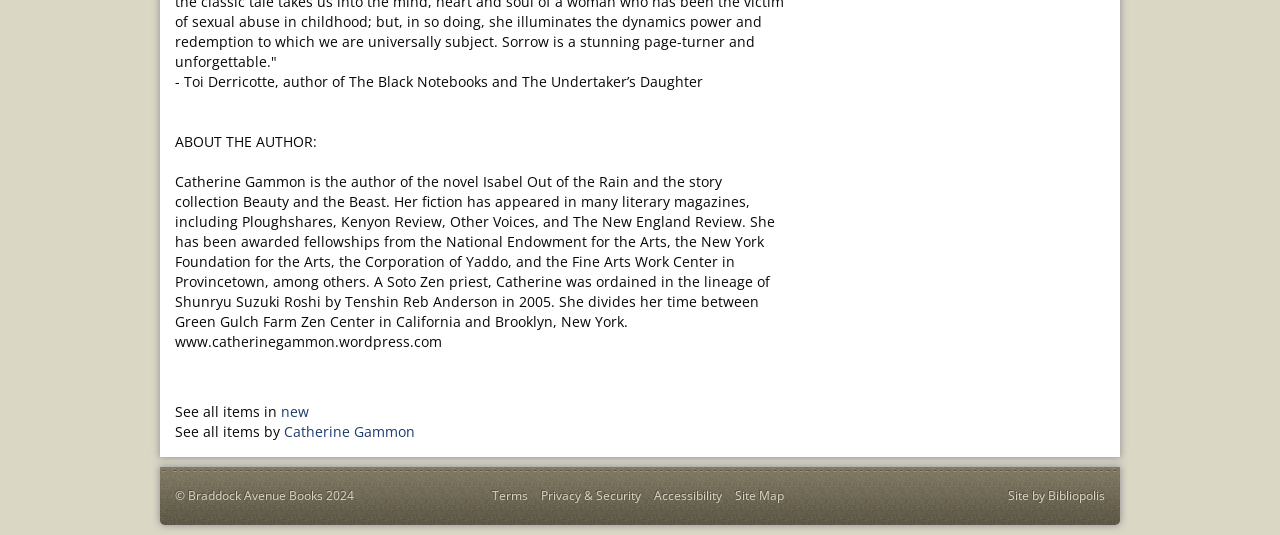What is the year of the copyright?
Answer briefly with a single word or phrase based on the image.

2024